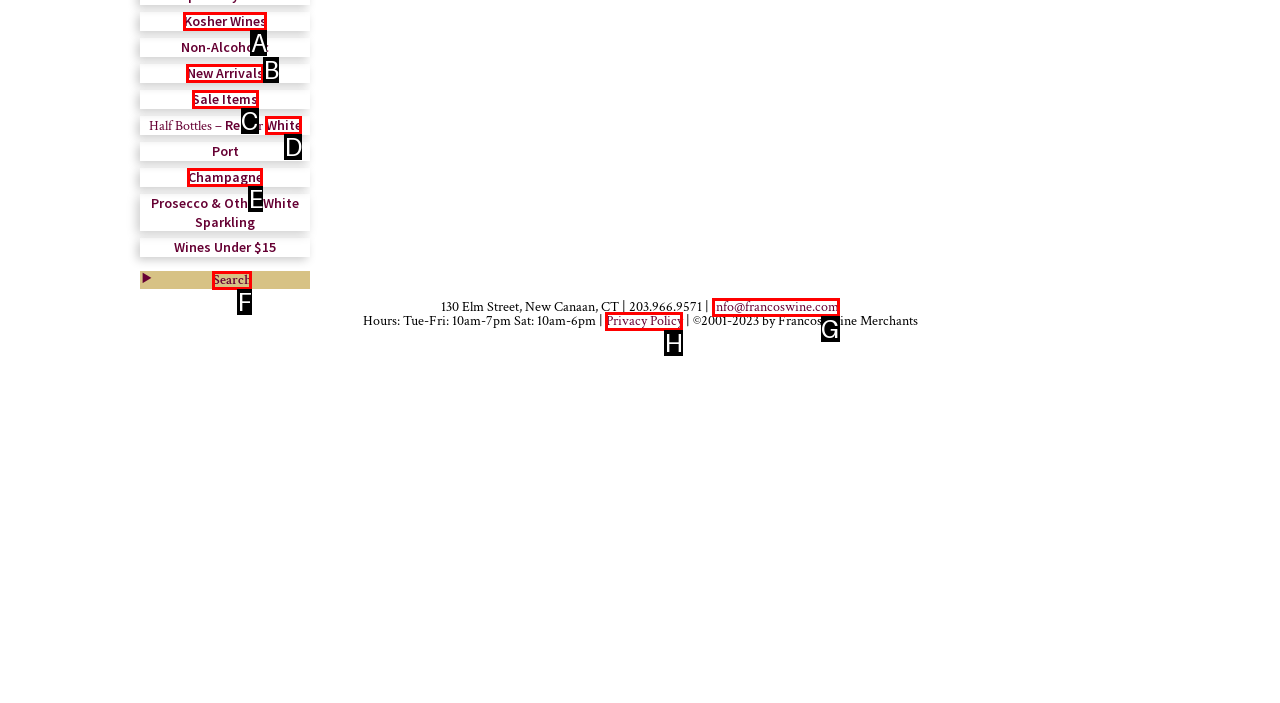Match the description: Kosher Wines to one of the options shown. Reply with the letter of the best match.

A